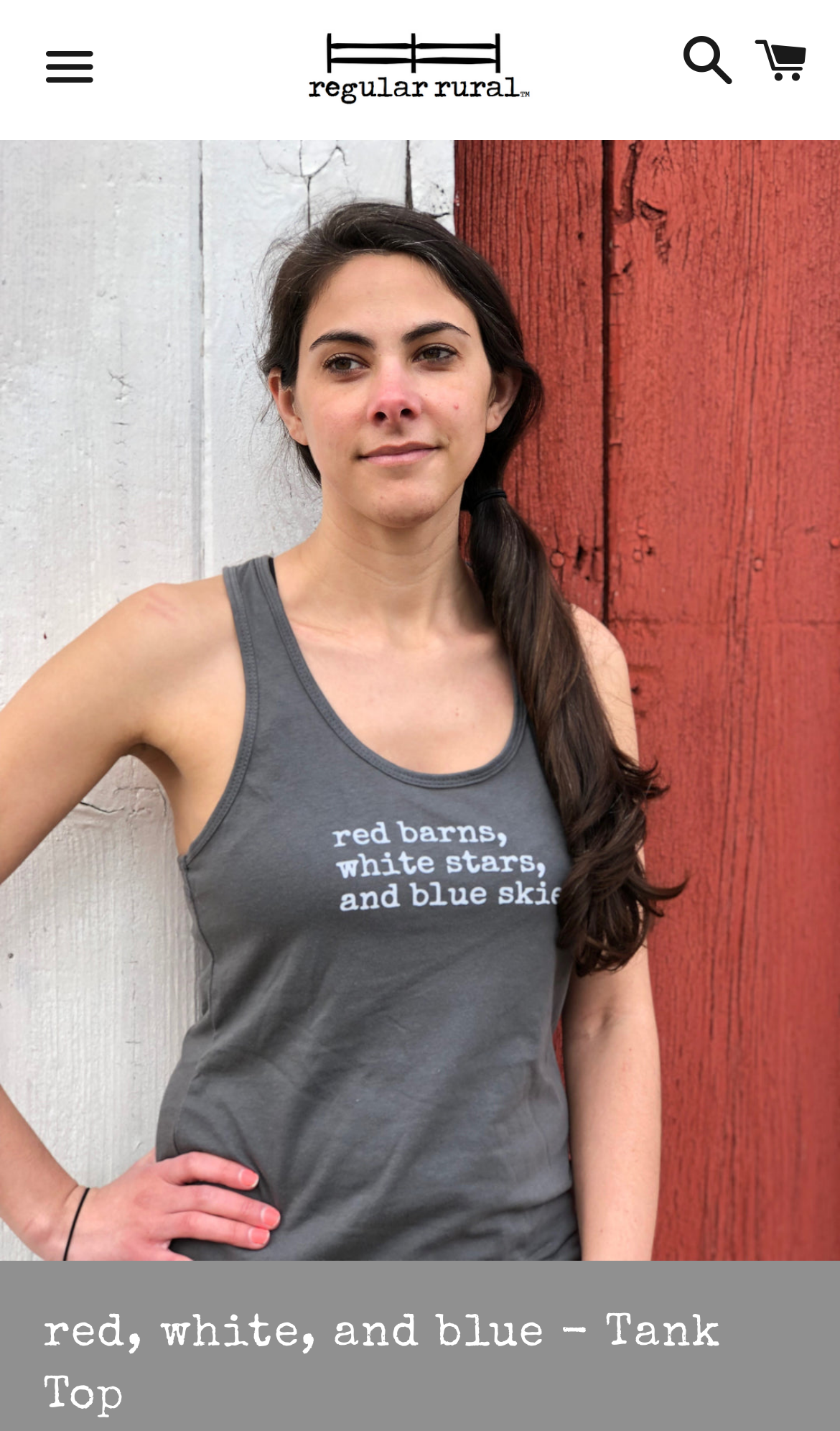Provide the bounding box coordinates for the UI element that is described by this text: "Search". The coordinates should be in the form of four float numbers between 0 and 1: [left, top, right, bottom].

[0.797, 0.011, 0.874, 0.087]